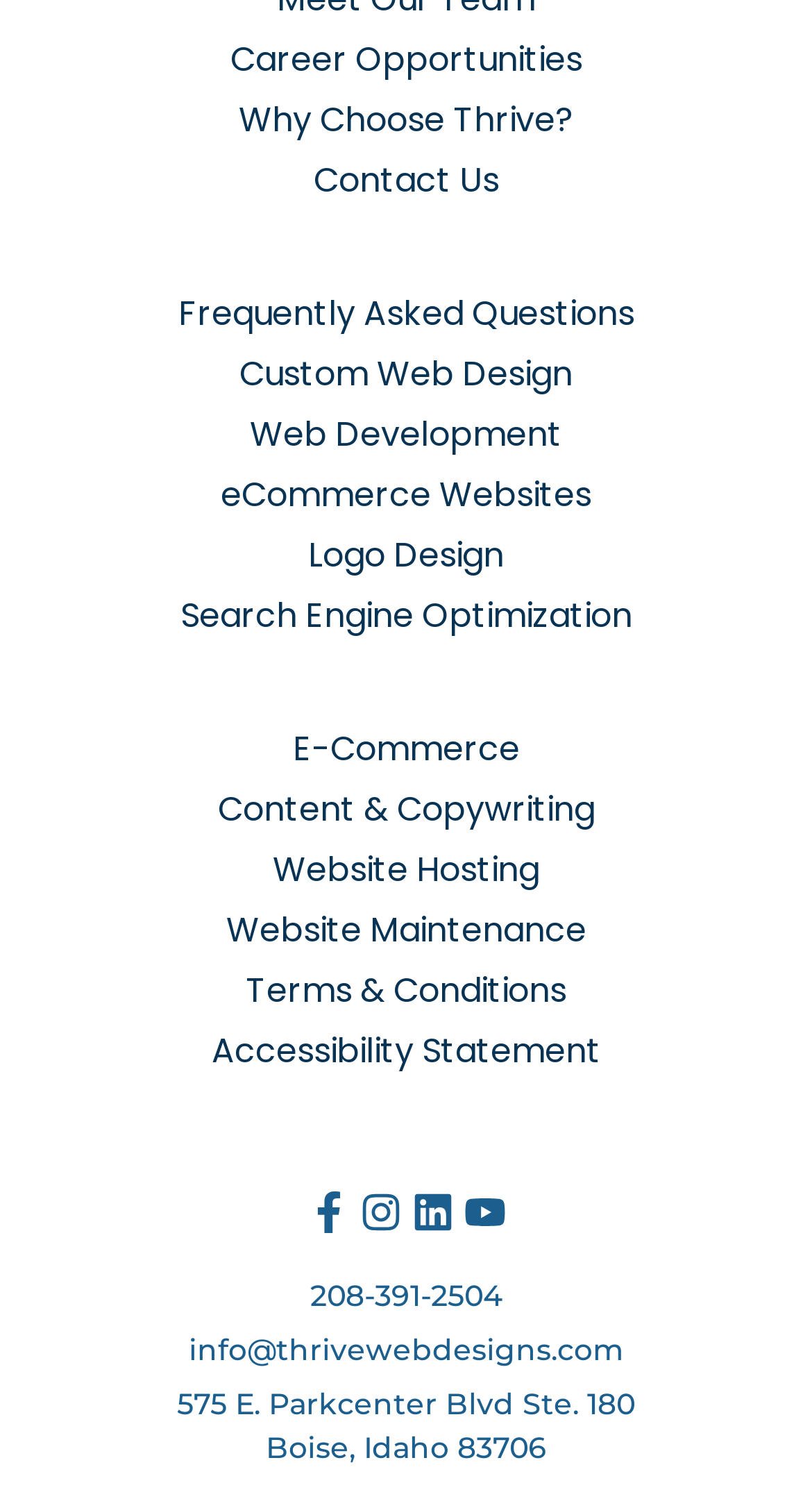Locate the bounding box coordinates of the clickable part needed for the task: "Learn about Web Development".

[0.077, 0.276, 0.923, 0.309]